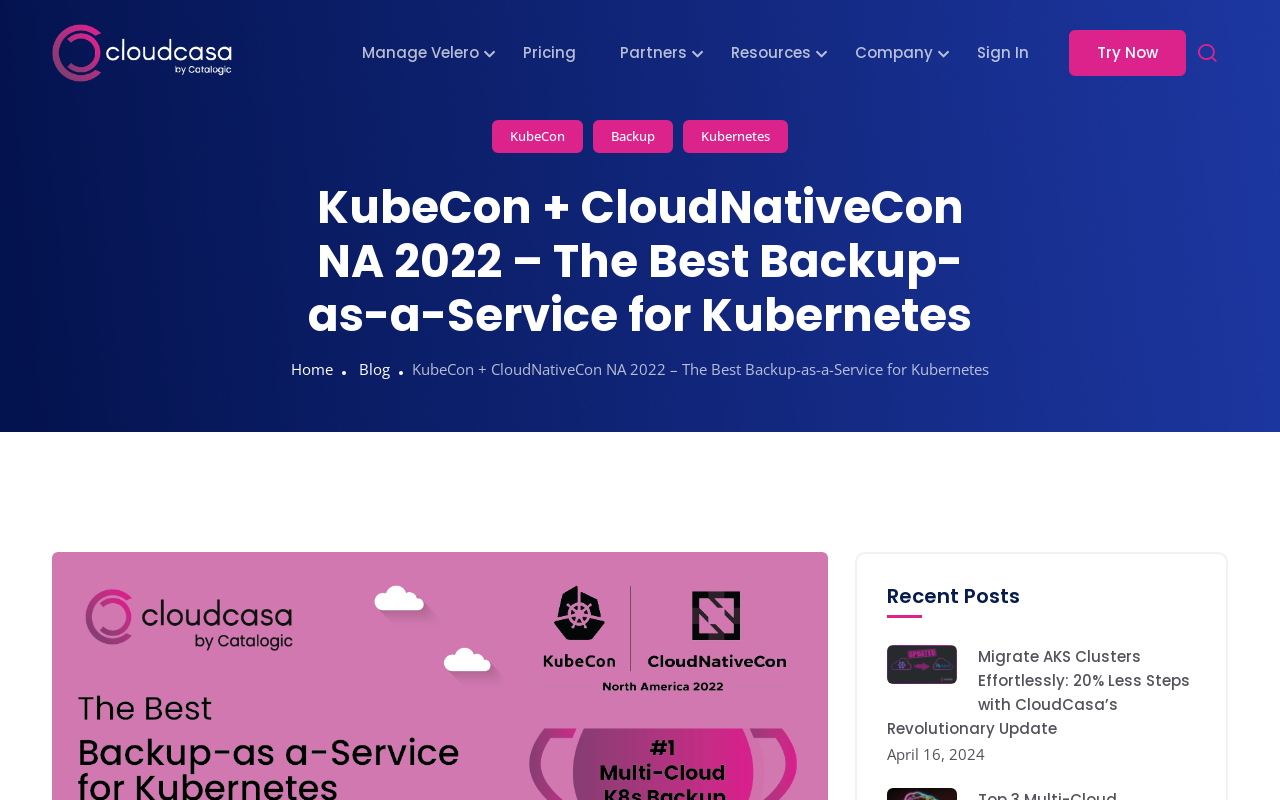Please find the bounding box for the UI component described as follows: "alt="CloudCasa"".

[0.041, 0.0, 0.275, 0.132]